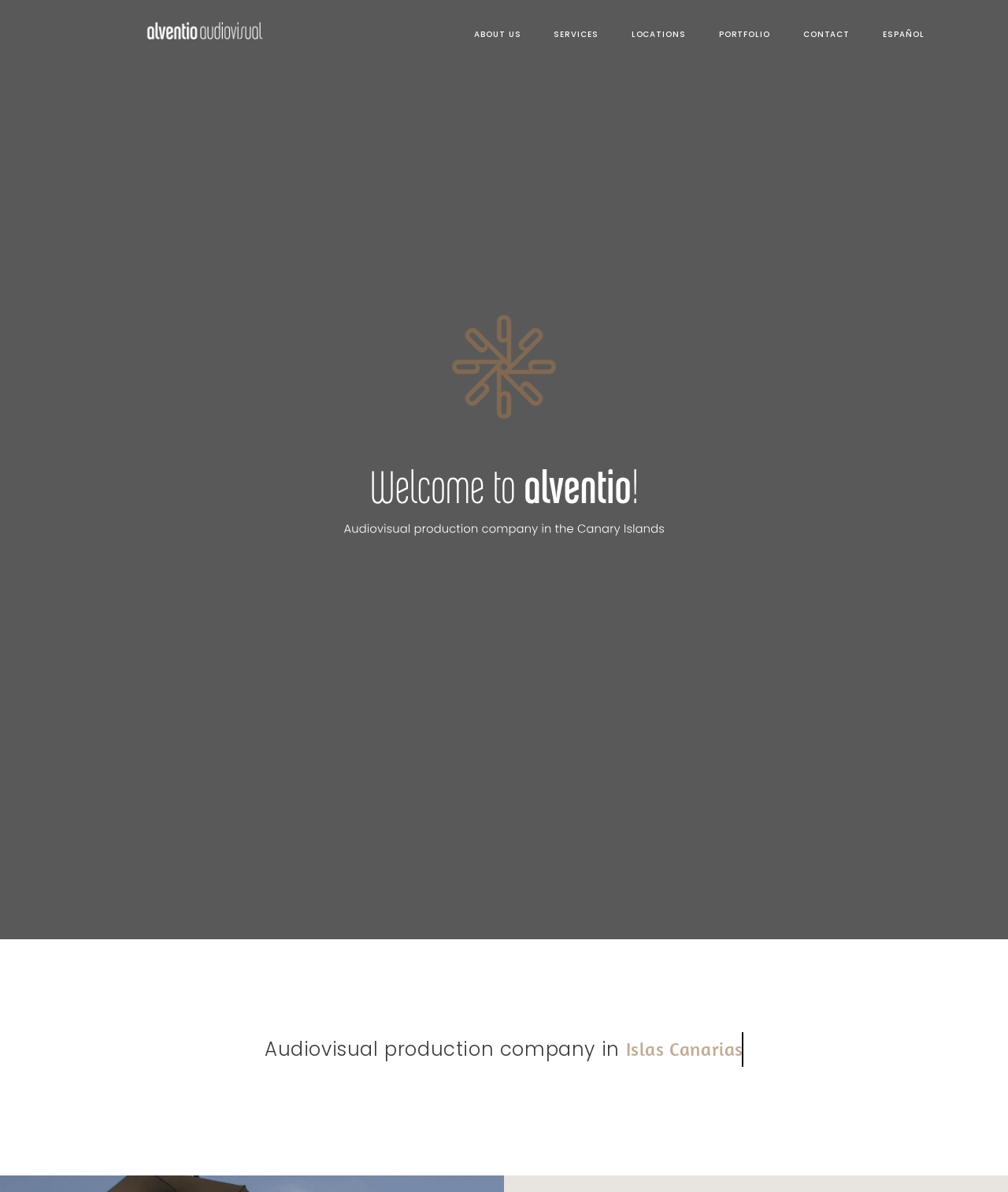Give a concise answer of one word or phrase to the question: 
How many main navigation links are there?

6